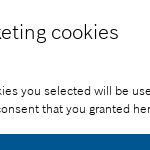What determines which cookies are utilized?
Respond with a short answer, either a single word or a phrase, based on the image.

User selection